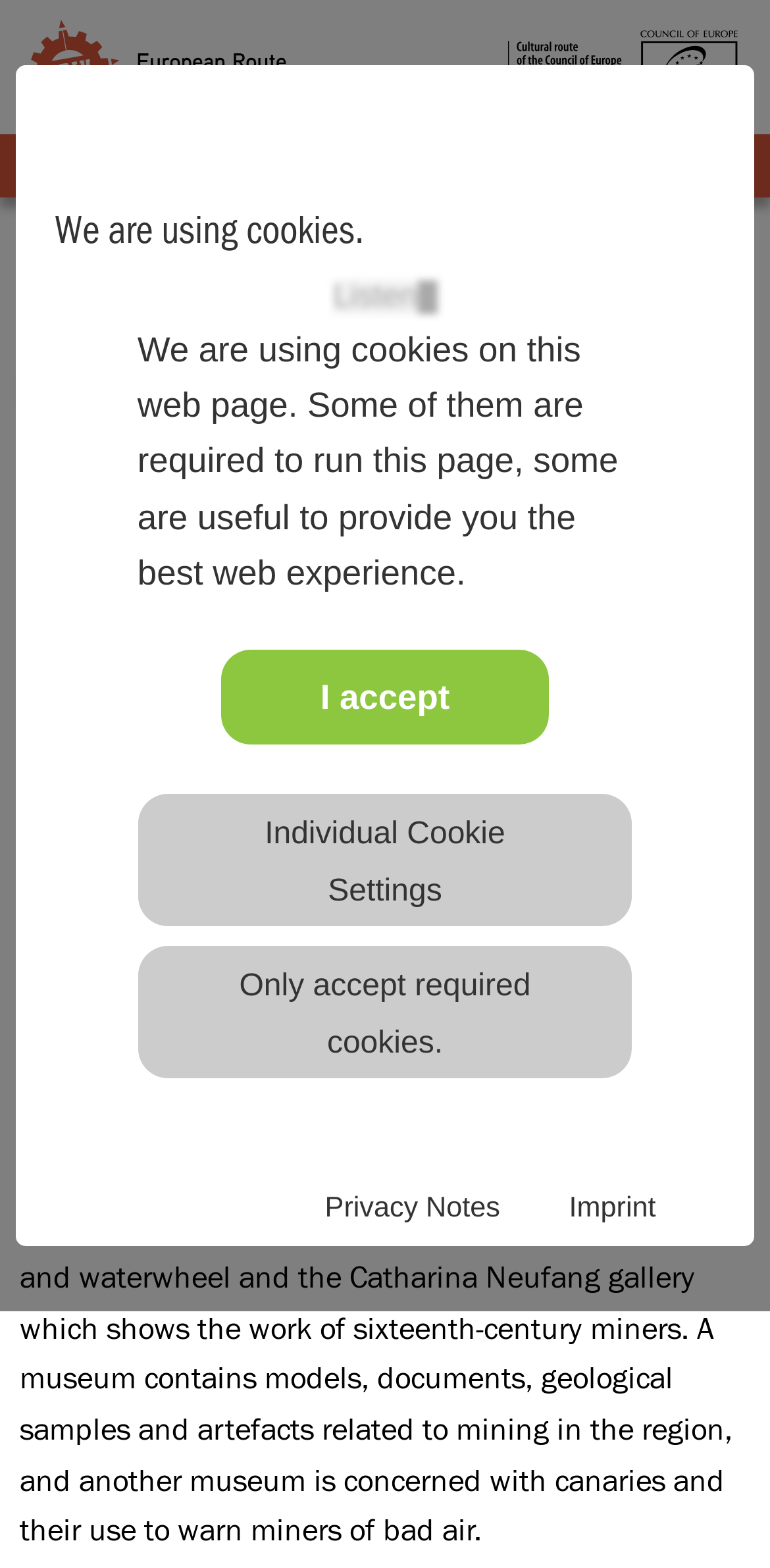What is shown in the Catharina Neufang gallery?
Please respond to the question with a detailed and well-explained answer.

The Catharina Neufang gallery is mentioned in the webpage as showing the work of 16th-century miners. This information can be found in the paragraph describing the mine's operations.